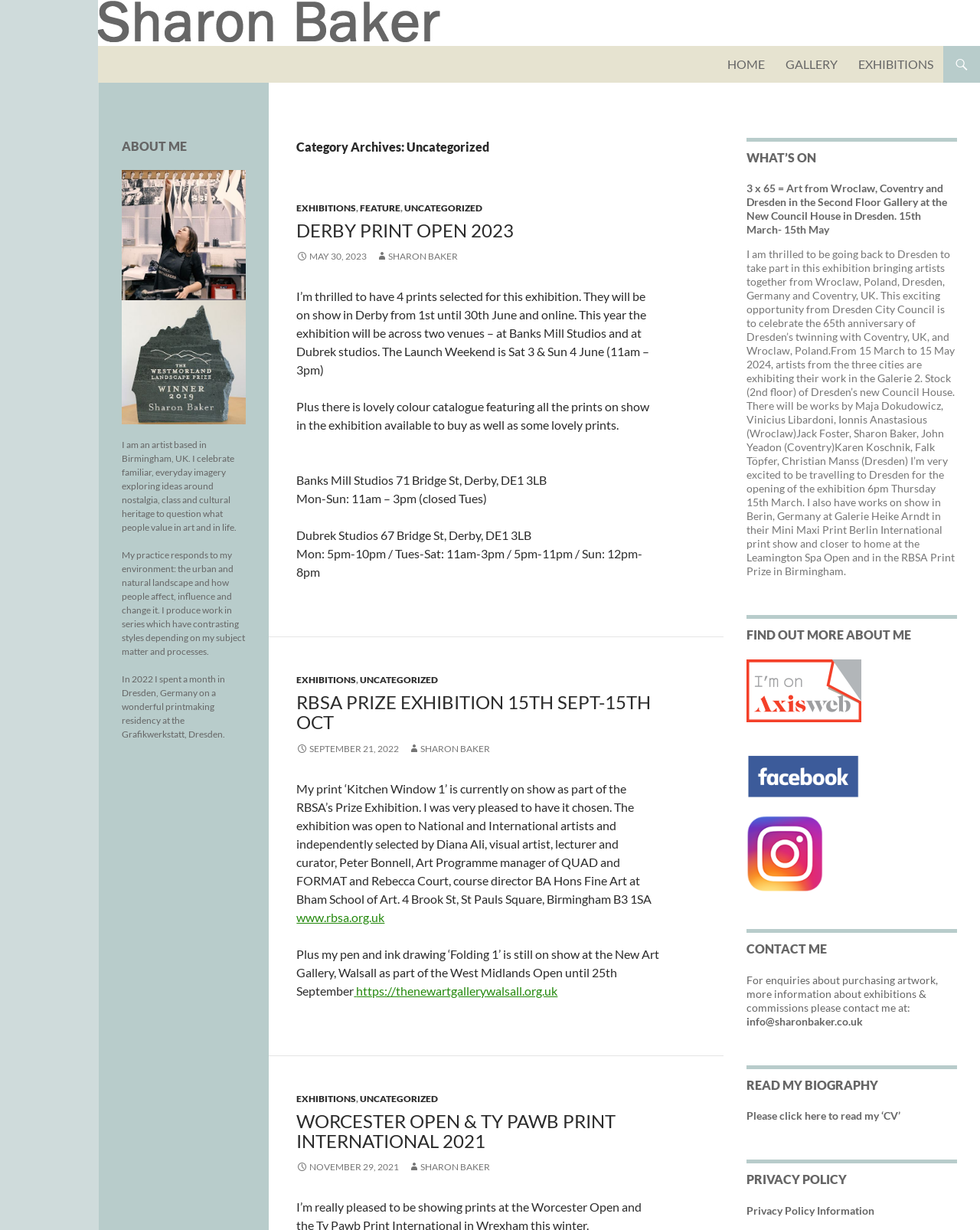Indicate the bounding box coordinates of the element that must be clicked to execute the instruction: "click on the 'HOME' link". The coordinates should be given as four float numbers between 0 and 1, i.e., [left, top, right, bottom].

[0.733, 0.037, 0.79, 0.067]